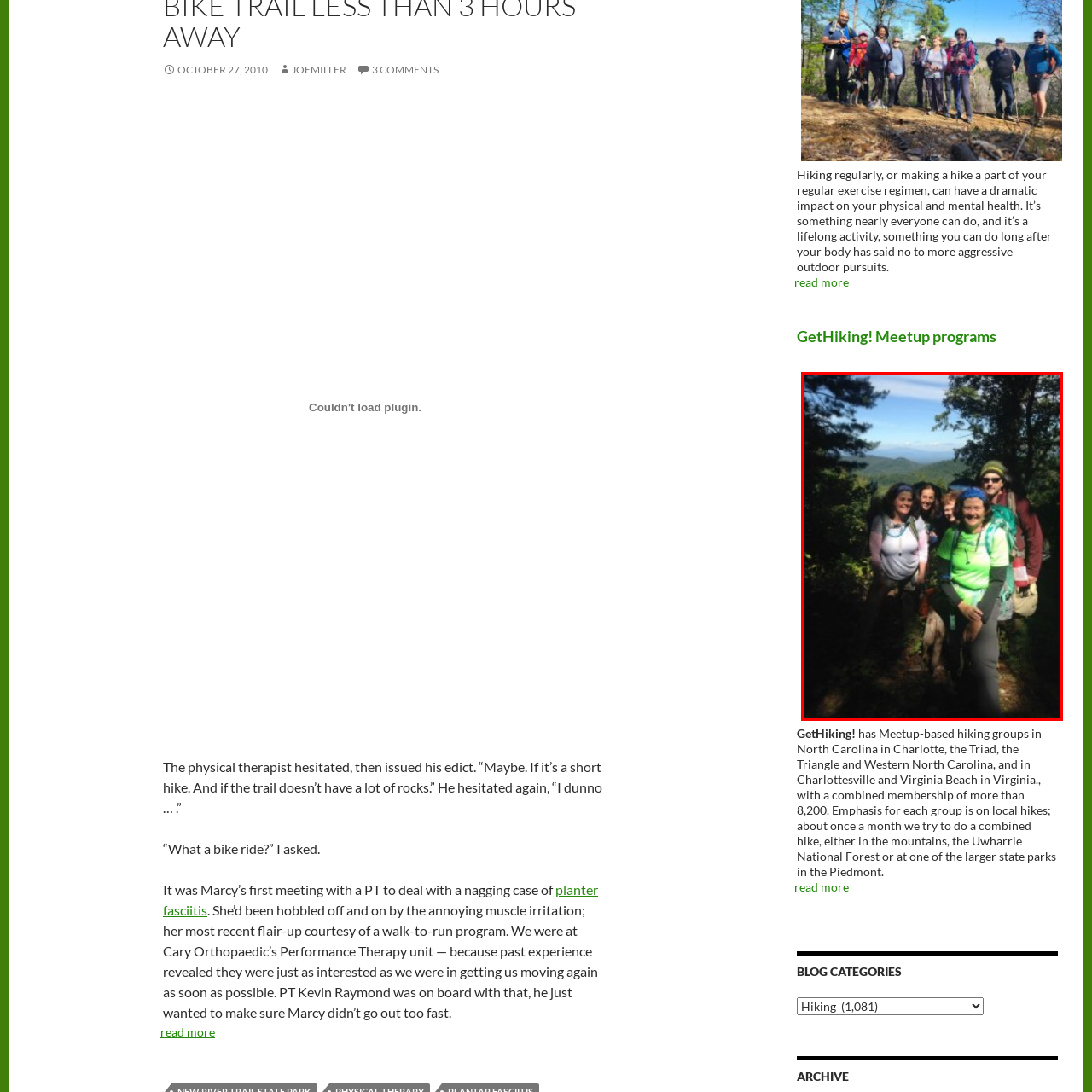Examine the image highlighted by the red boundary, What color is the woman's shirt in the front? Provide your answer in a single word or phrase.

Bright green